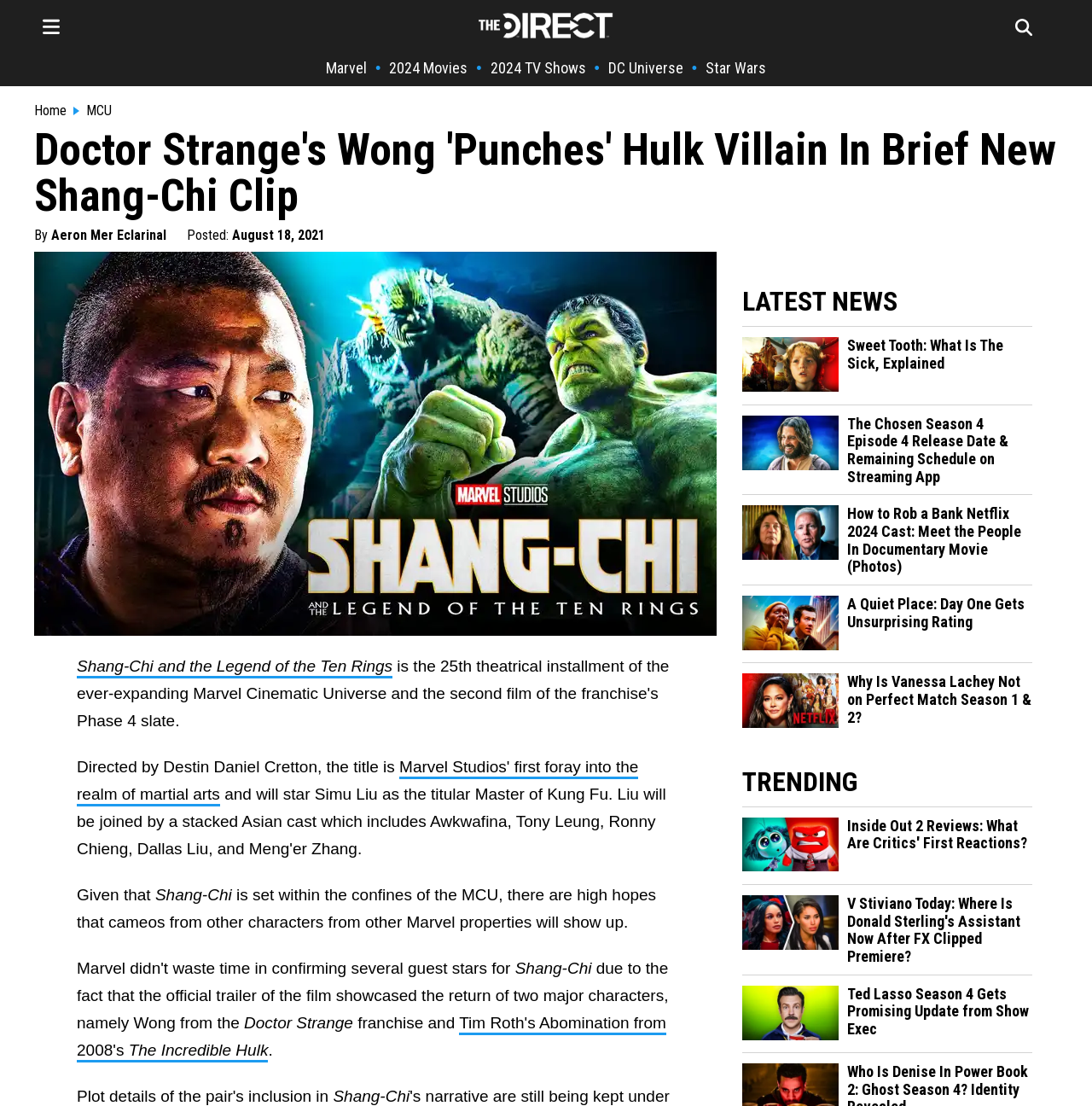Please determine the bounding box coordinates for the element that should be clicked to follow these instructions: "Click on the Marvel link".

[0.298, 0.053, 0.336, 0.069]